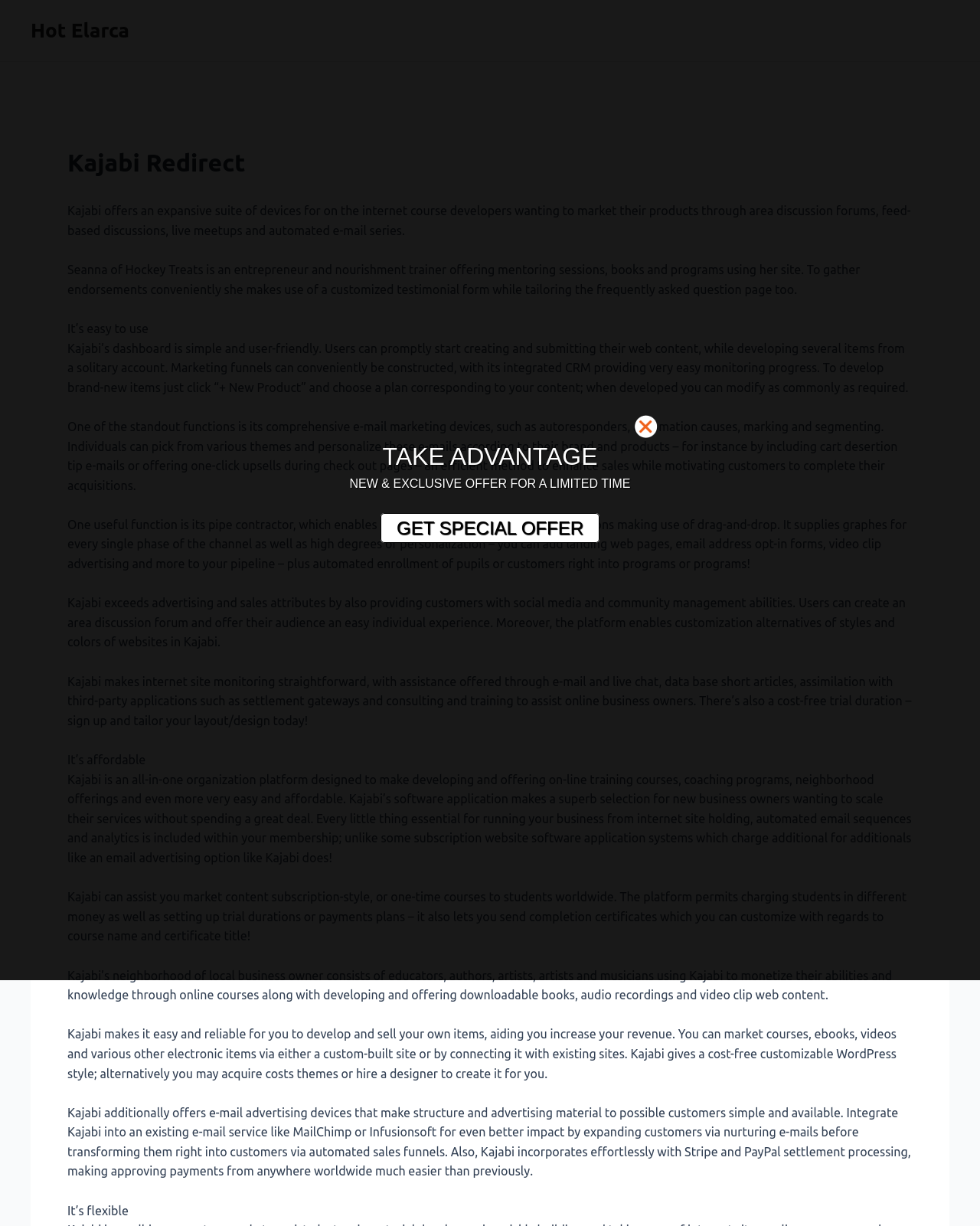Give a detailed account of the webpage.

This webpage is about Kajabi Redirect, a platform designed for online course developers. At the top, there is a header with the title "Kajabi Redirect - Everything You Need To Know NOW" and a link to "Hot Elarca" on the top left. Below the header, there is a brief introduction to Kajabi, describing its features and benefits for online course creators.

The main content of the webpage is divided into several sections, each describing a specific aspect of Kajabi. The first section explains how Kajabi offers an expansive suite of devices for online course developers, including features such as discussion forums, live meetups, and automated email series. The second section highlights the ease of use of Kajabi's dashboard, which allows users to create and submit web content quickly.

The following sections describe Kajabi's email marketing tools, pipeline builder, social media and community management abilities, and website management features. There are also sections that discuss the affordability and flexibility of Kajabi, as well as its ability to help users market content subscription-style or one-time courses to students worldwide.

On the right side of the webpage, there is a call-to-action section with a link to "GET SPECIAL OFFER" and a heading that reads "TAKE ADVANTAGE" and "NEW & EXCLUSIVE OFFER FOR A LIMITED TIME". This section appears to be promoting a limited-time offer for Kajabi.